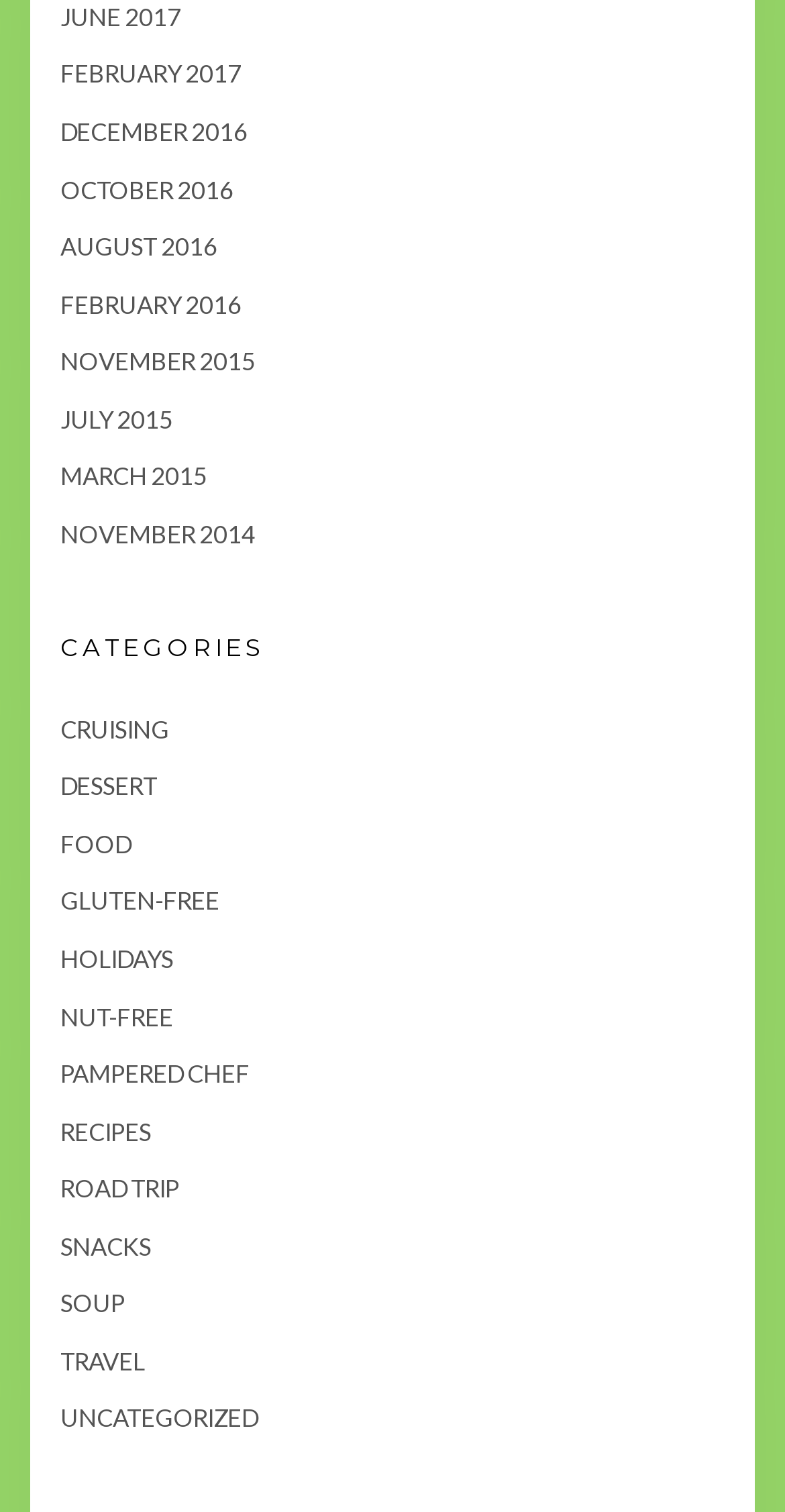Please examine the image and provide a detailed answer to the question: How many categories start with the letter 'S'?

I looked at the list of links under the 'CATEGORIES' heading and found that two categories, 'SNACKS' and 'SOUP', start with the letter 'S'.